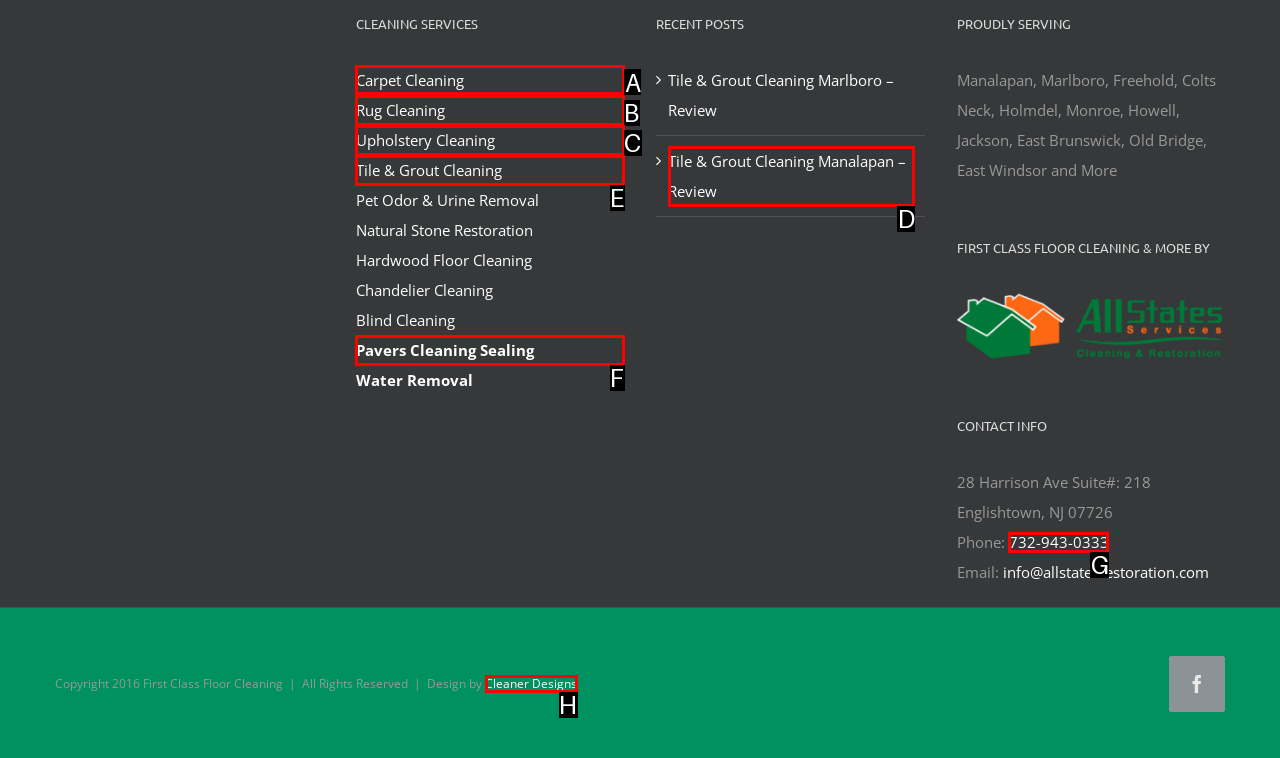For the task: Click on the 'ENTERTAINMENT' link, specify the letter of the option that should be clicked. Answer with the letter only.

None